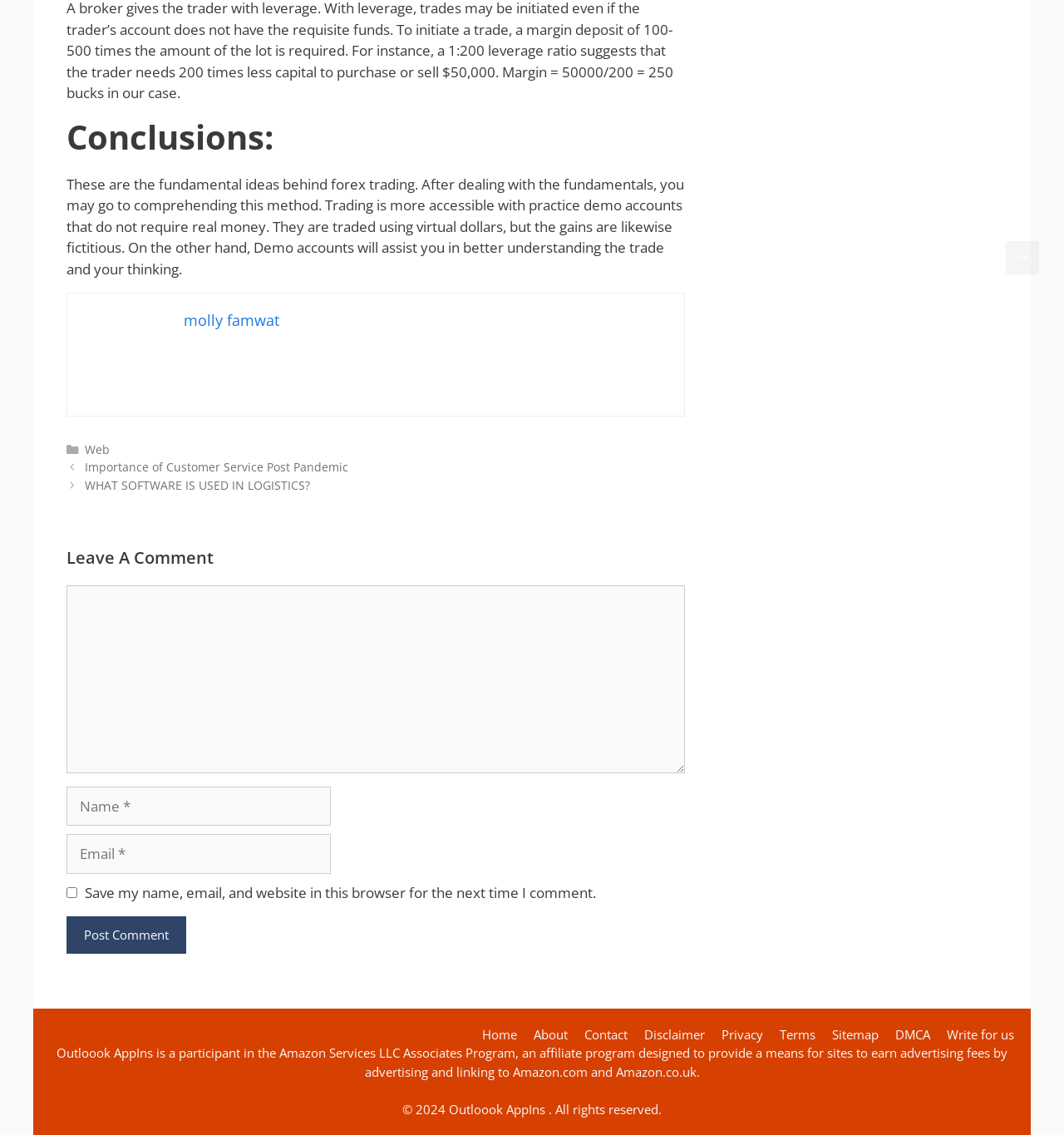Locate the bounding box coordinates of the element to click to perform the following action: 'Click the 'Post Comment' button'. The coordinates should be given as four float values between 0 and 1, in the form of [left, top, right, bottom].

[0.062, 0.807, 0.175, 0.84]